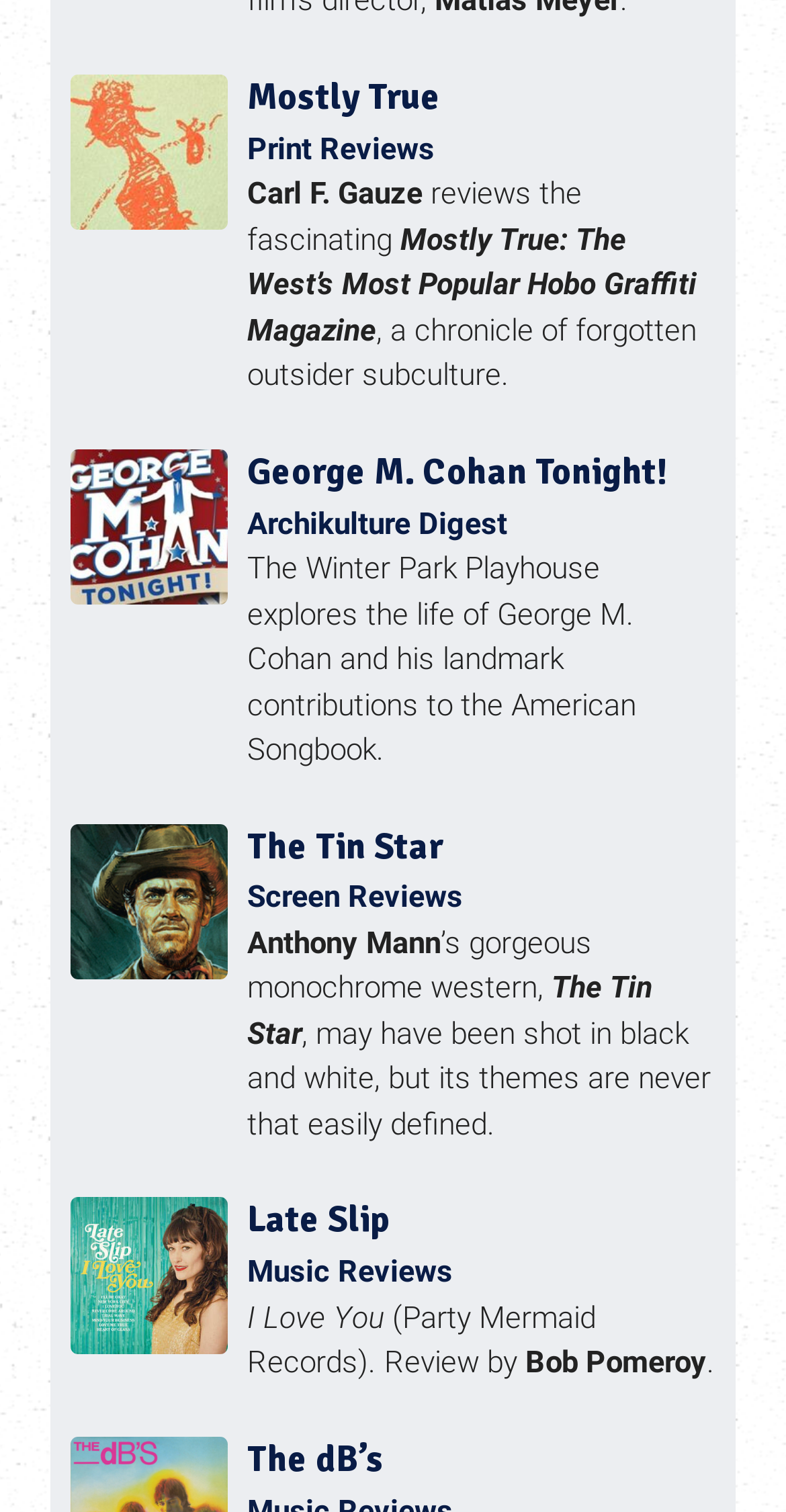Provide a one-word or short-phrase answer to the question:
What is the name of the record label mentioned in the fourth article?

Party Mermaid Records